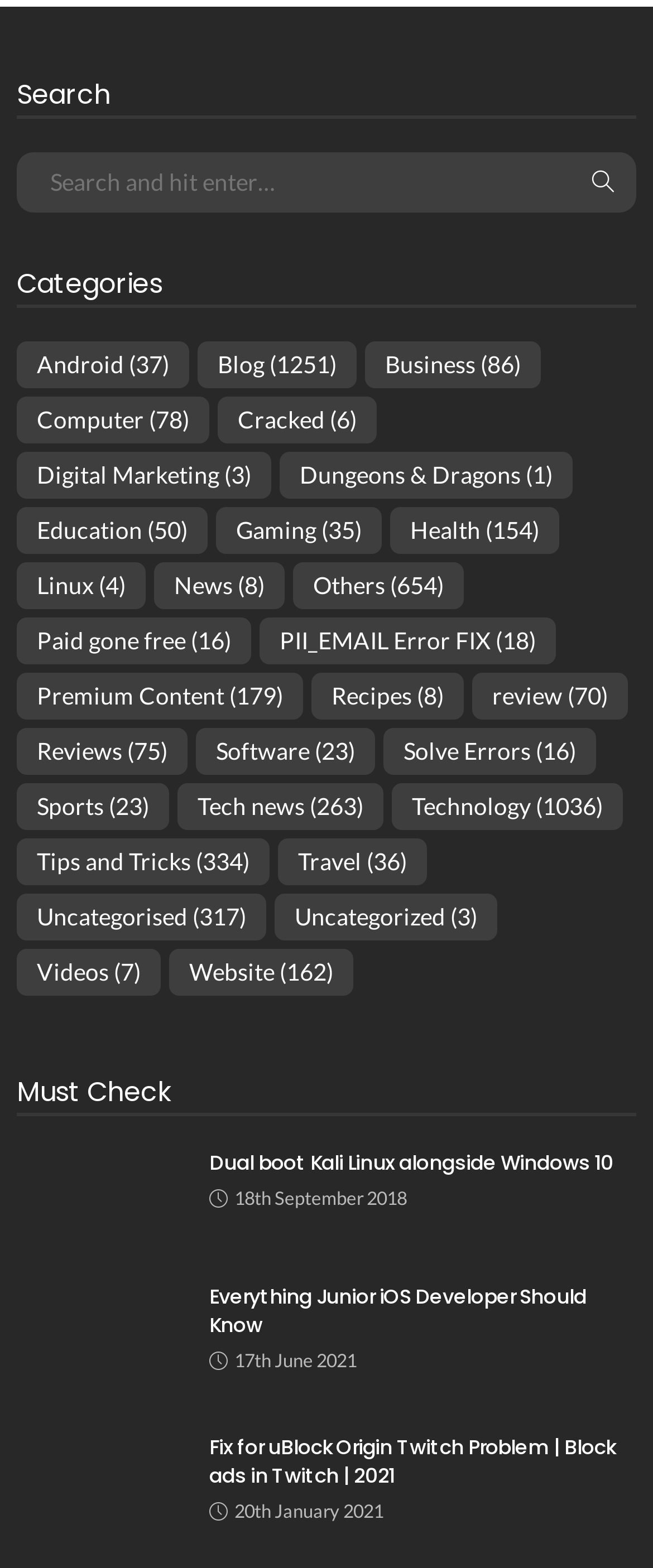What is the title of the first article?
We need a detailed and meticulous answer to the question.

I looked at the articles under the 'Must Check' heading, and the title of the first article is 'Dual boot Kali Linux alongside Windows 10'.